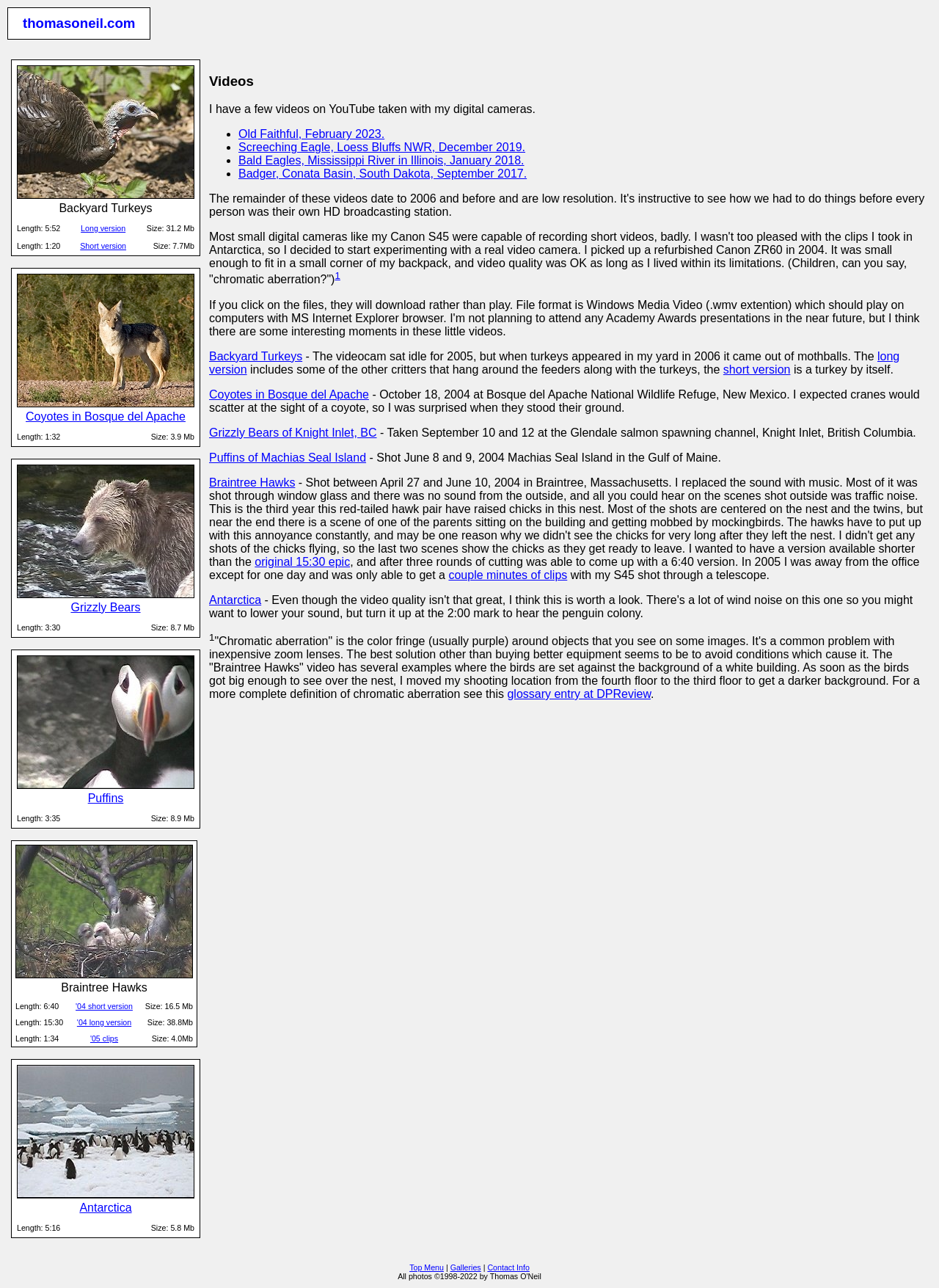Please identify the bounding box coordinates of the region to click in order to complete the task: "Click on the link to watch Grizzly Bears video". The coordinates must be four float numbers between 0 and 1, specified as [left, top, right, bottom].

[0.018, 0.456, 0.207, 0.476]